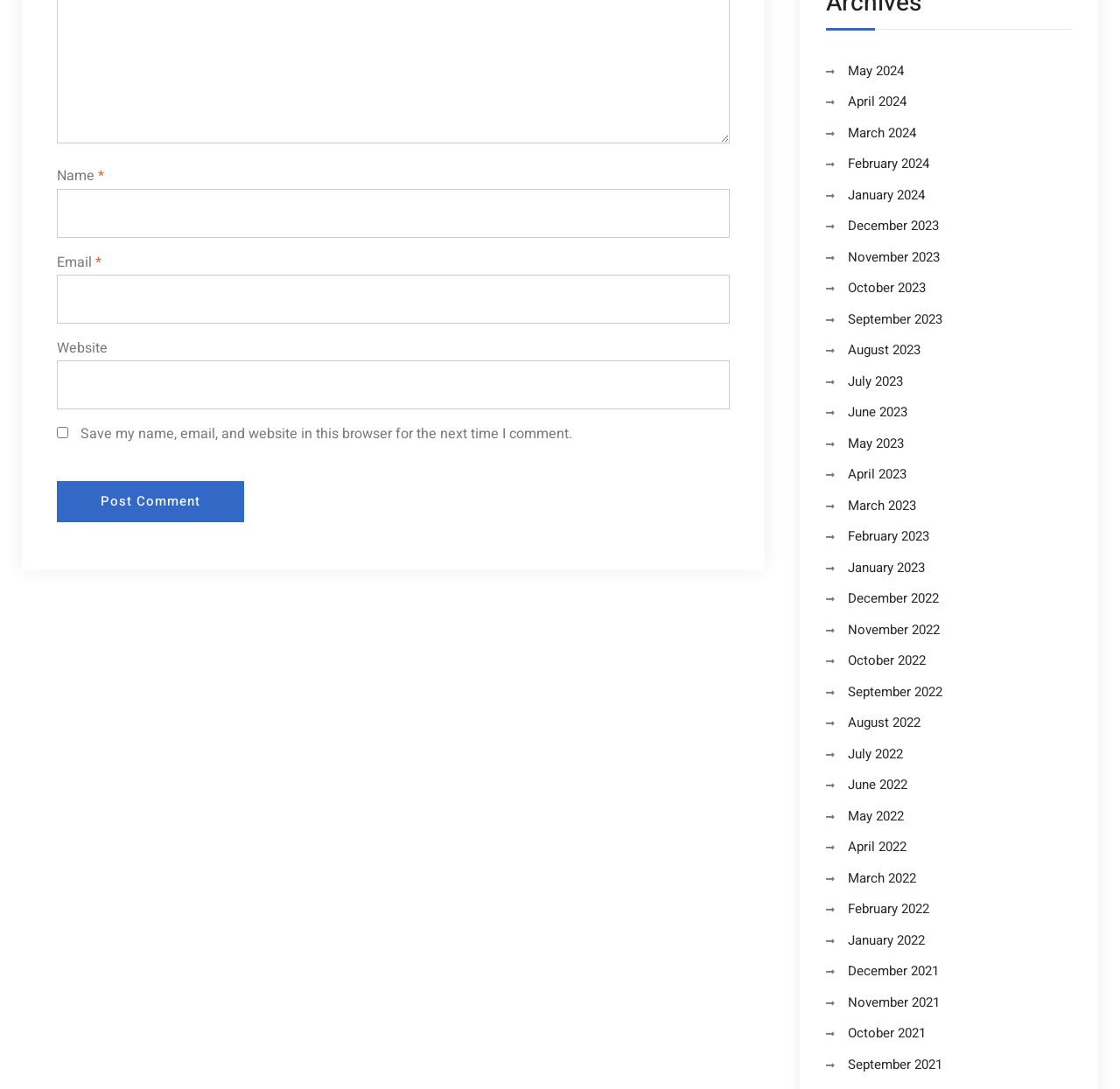With reference to the image, please provide a detailed answer to the following question: What is the button at the bottom of the page for?

The button at the bottom of the page has a label 'Post Comment' which indicates its purpose is to submit a comment.